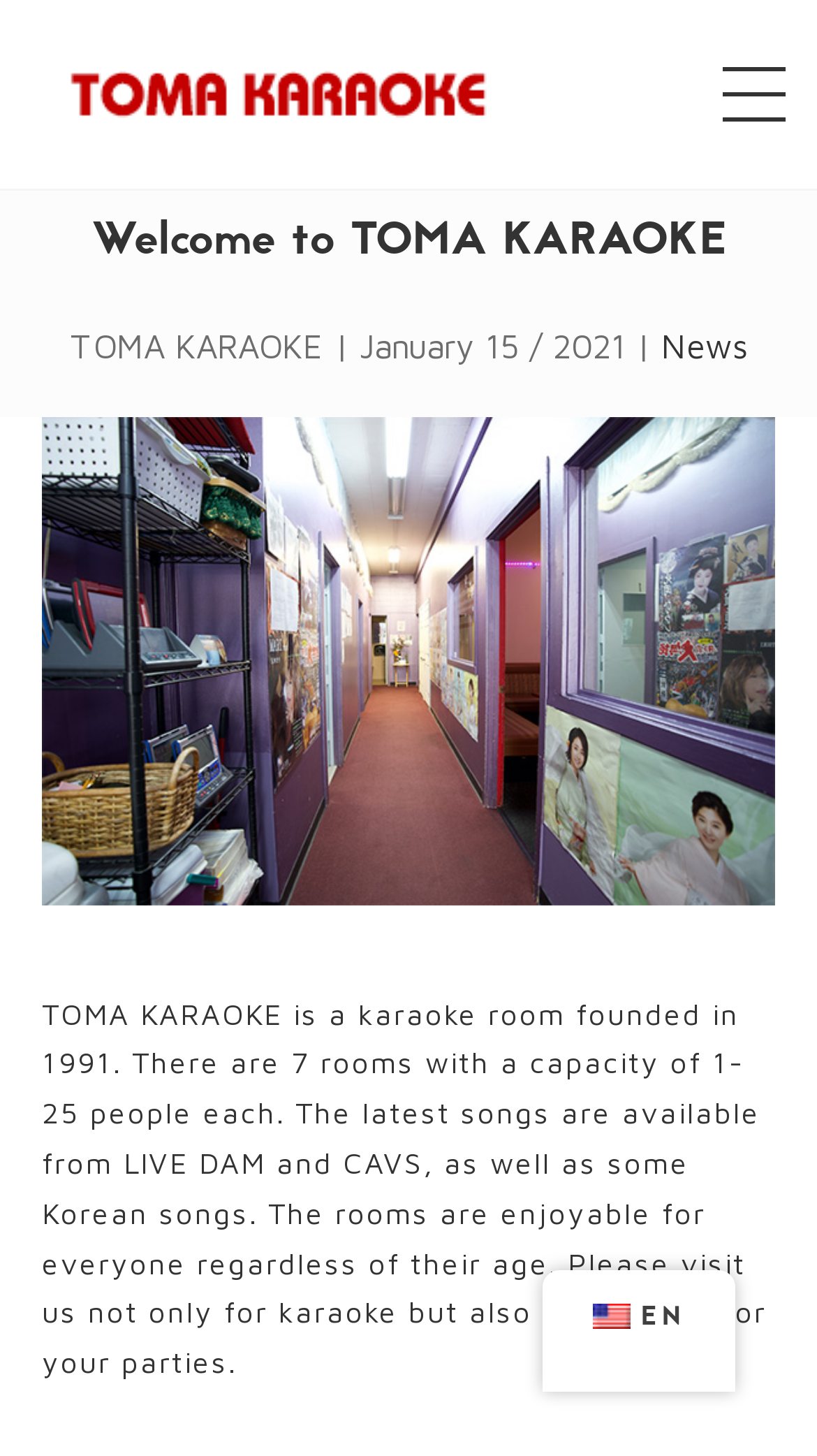Using the details from the image, please elaborate on the following question: Can I bring my own food and drinks?

The webpage mentions that '飲み物、食べ物持ち込みOKです' which translates to 'Drinks and food can be brought in.'